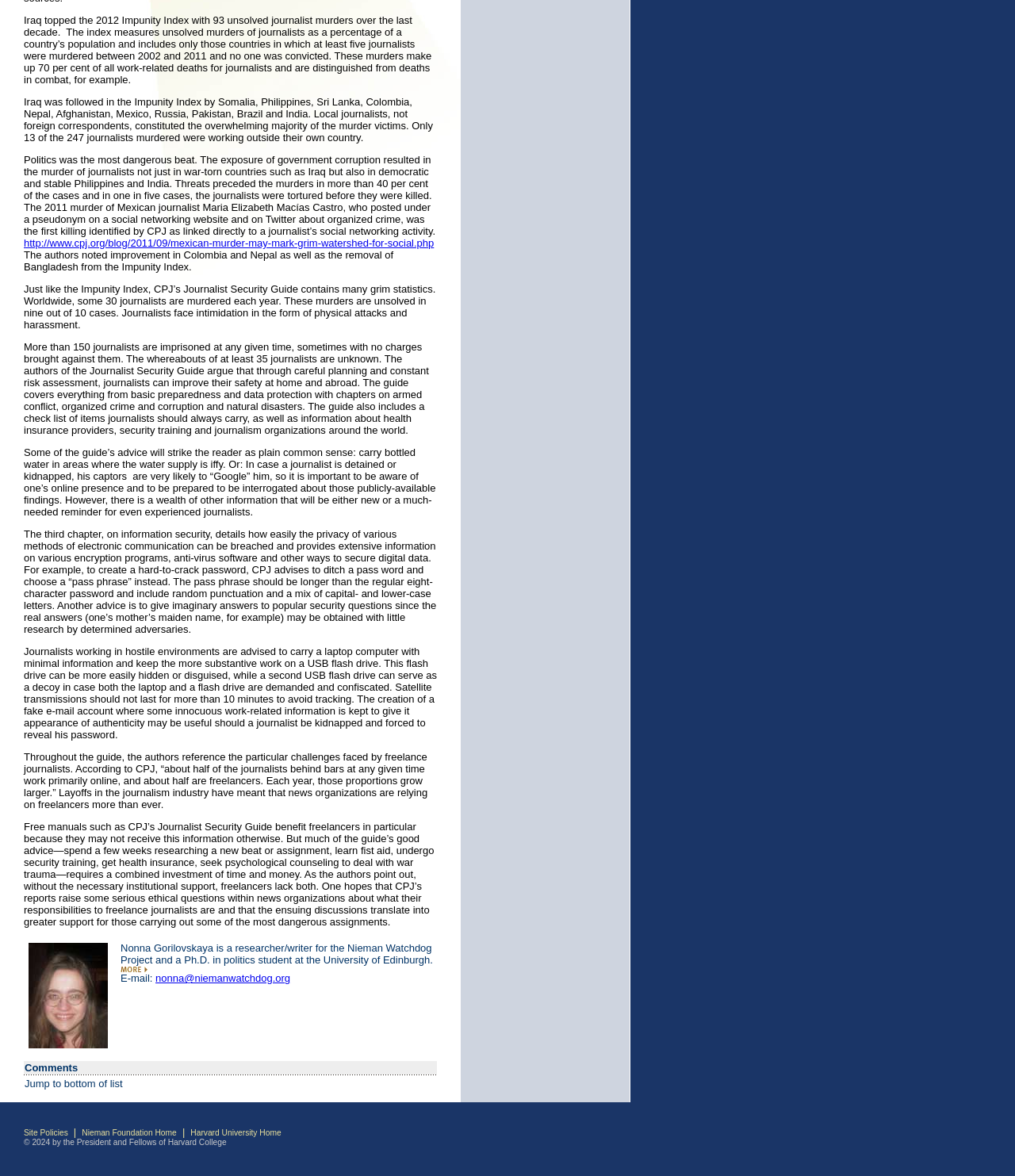From the screenshot, find the bounding box of the UI element matching this description: "Site Policies". Supply the bounding box coordinates in the form [left, top, right, bottom], each a float between 0 and 1.

[0.023, 0.96, 0.067, 0.967]